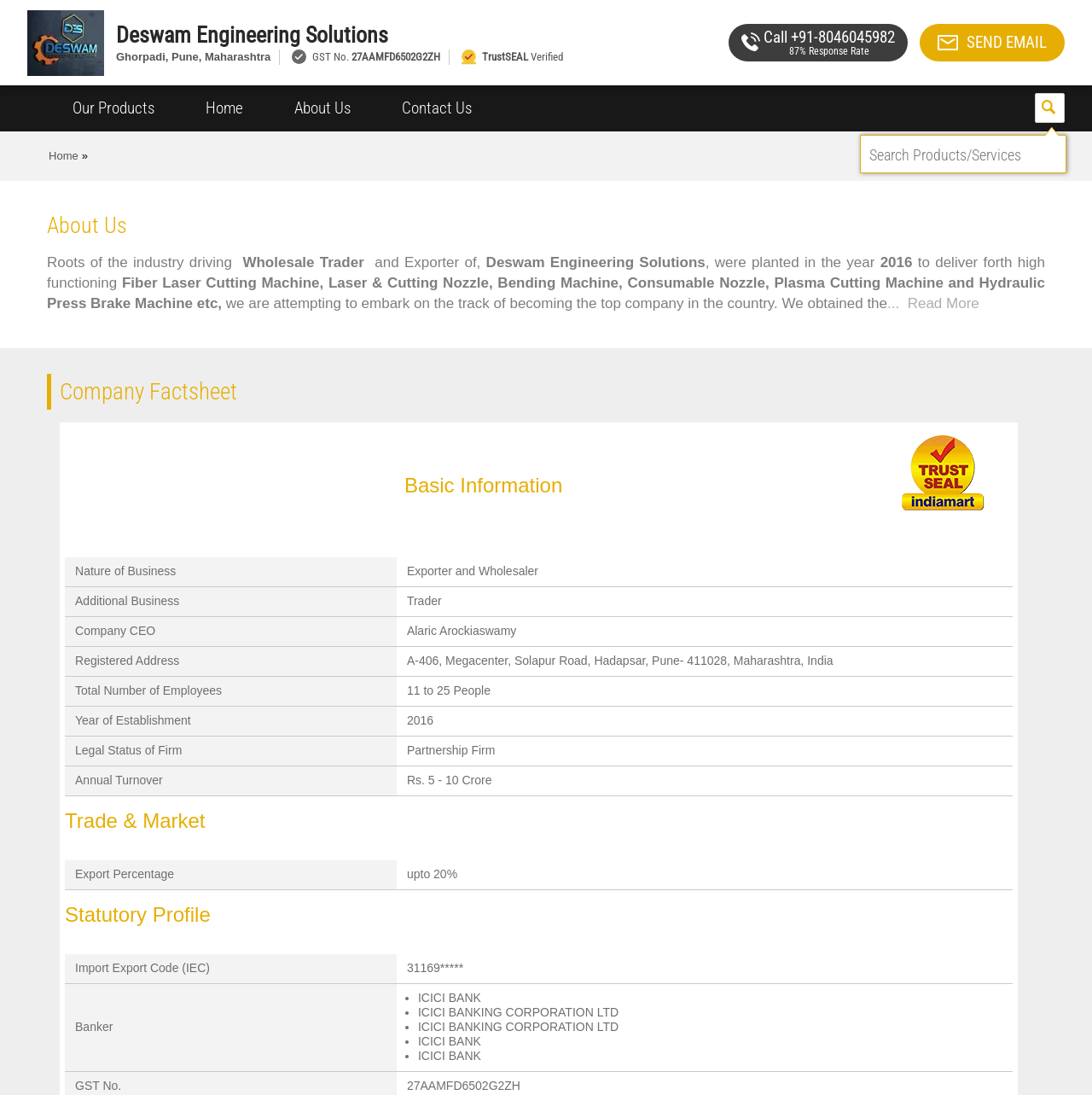Use the details in the image to answer the question thoroughly: 
What is the company name?

The company name is mentioned in the top-left corner of the webpage, inside a layout table, as a link and an image with the text 'Deswam Engineering Solutions'.